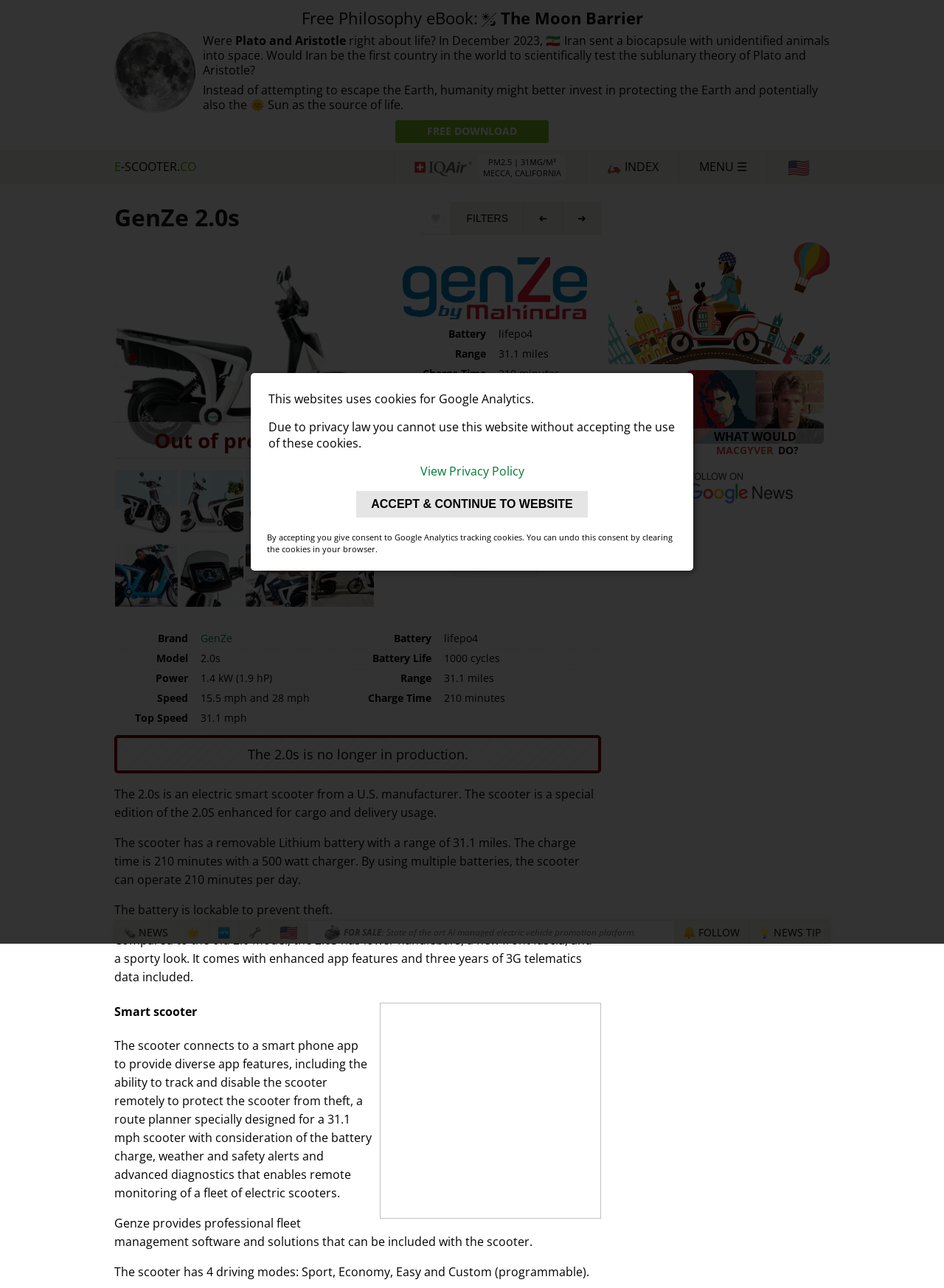Explain in detail what is displayed on the webpage.

This webpage is about the GenZe 2.0s electric cargo scooter. At the top, there is a notification about the website using cookies for Google Analytics, with a button to accept and continue to the website. Below this, there is a link to view the privacy policy.

On the left side of the page, there is a section with a link to download a free philosophy eBook, "Moon Barrier," along with two images: one of the moon and another of the eBook cover. Below this, there are links to "E-SCOOTER.CO" and "INDEX," as well as a menu button.

In the main content area, there is a heading "GenZe 2.0s" followed by a series of buttons and images. There are five figures showcasing different images of the GenZe 2.0s scooter. Below these images, there are several sections of text and links providing information about the scooter, including its battery, range, charge time, power, and price.

The page also features a section with a series of static text elements, including "✓ Regenerative brakes," "Swappable Battery," and "made in 🇺🇸 United States." Additionally, there are links to "Purchase Info" and "⭐ 🇺🇸 124 ( ➜ -46 )."

On the right side of the page, there is a section with links to "GenZe," "Brand," "Battery," "Model," "Battery Life," and "Power," each providing more information about the scooter.